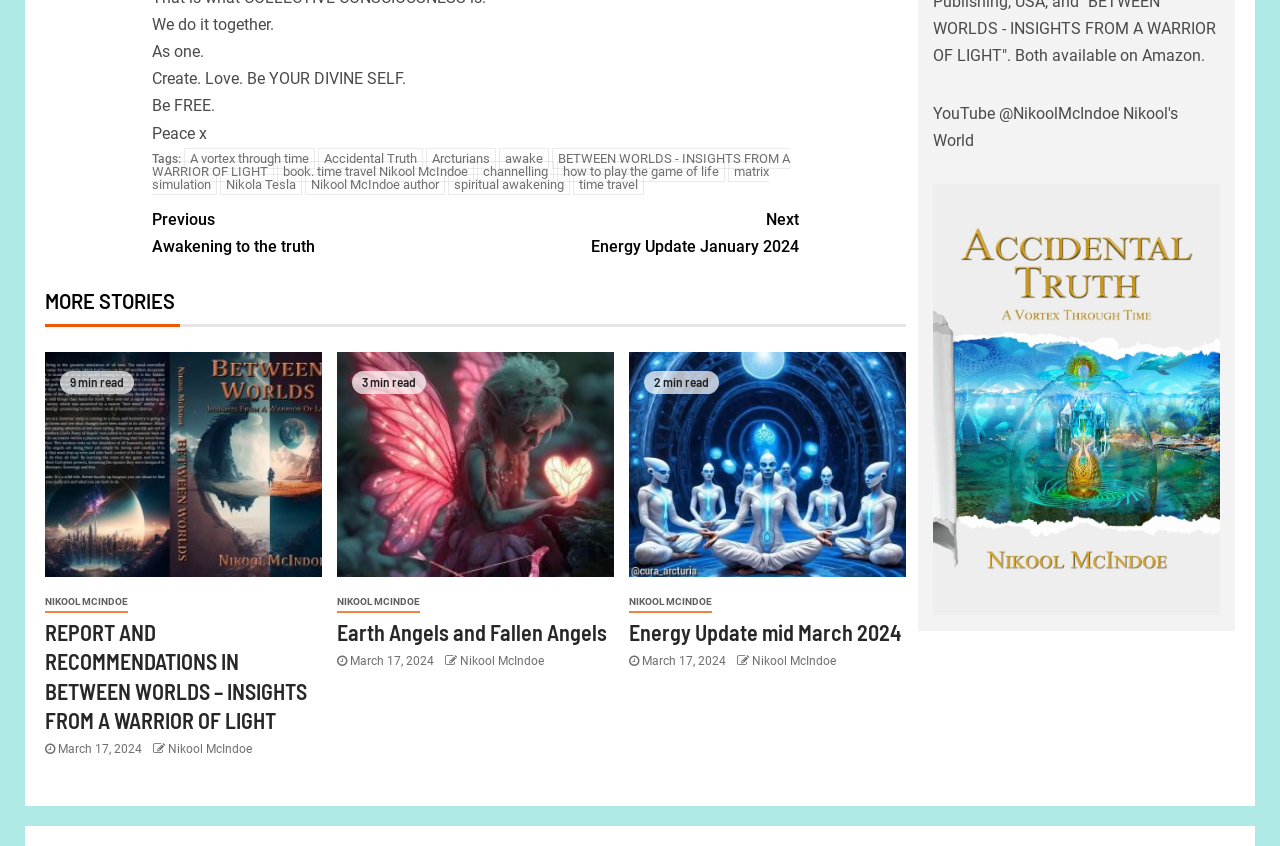What is the date of the article 'Energy Update mid March 2024'?
Carefully analyze the image and provide a thorough answer to the question.

The date 'March 17, 2024' is mentioned below the heading 'Energy Update mid March 2024', indicating that it is the date of the article.